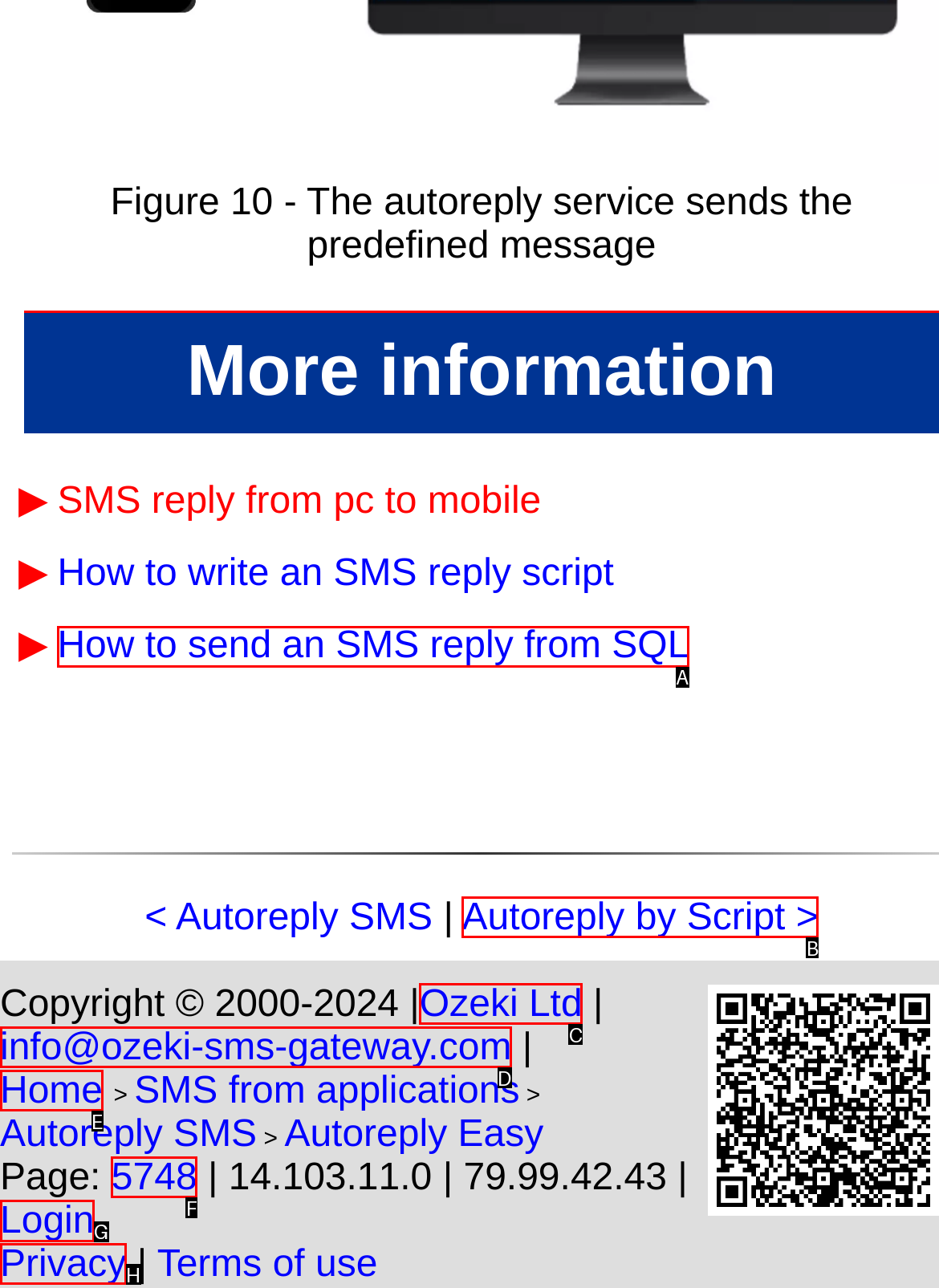Select the HTML element that should be clicked to accomplish the task: Click on 'Login' Reply with the corresponding letter of the option.

G